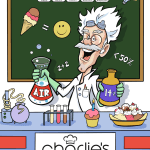Generate a detailed caption that describes the image.

The image features a whimsical, cartoonish scientist, complete with wild white hair and an excited expression, standing in front of a chalkboard. He is holding flasks labeled "AIR" and "14+" while surrounded by colorful scientific apparatuses, including a bubbling purple potion and a pastel ice cream cone. Varieties of ice cream sundae are displayed on the table alongside the scientist, emphasizing the theme of sweet treats and scientific fun. This playful design reflects the creative spirit of Charlie’s Bakery & Creamery, highlighting its commitment to innovative and delightful desserts, contributing to its reputation as a beloved local landmark.